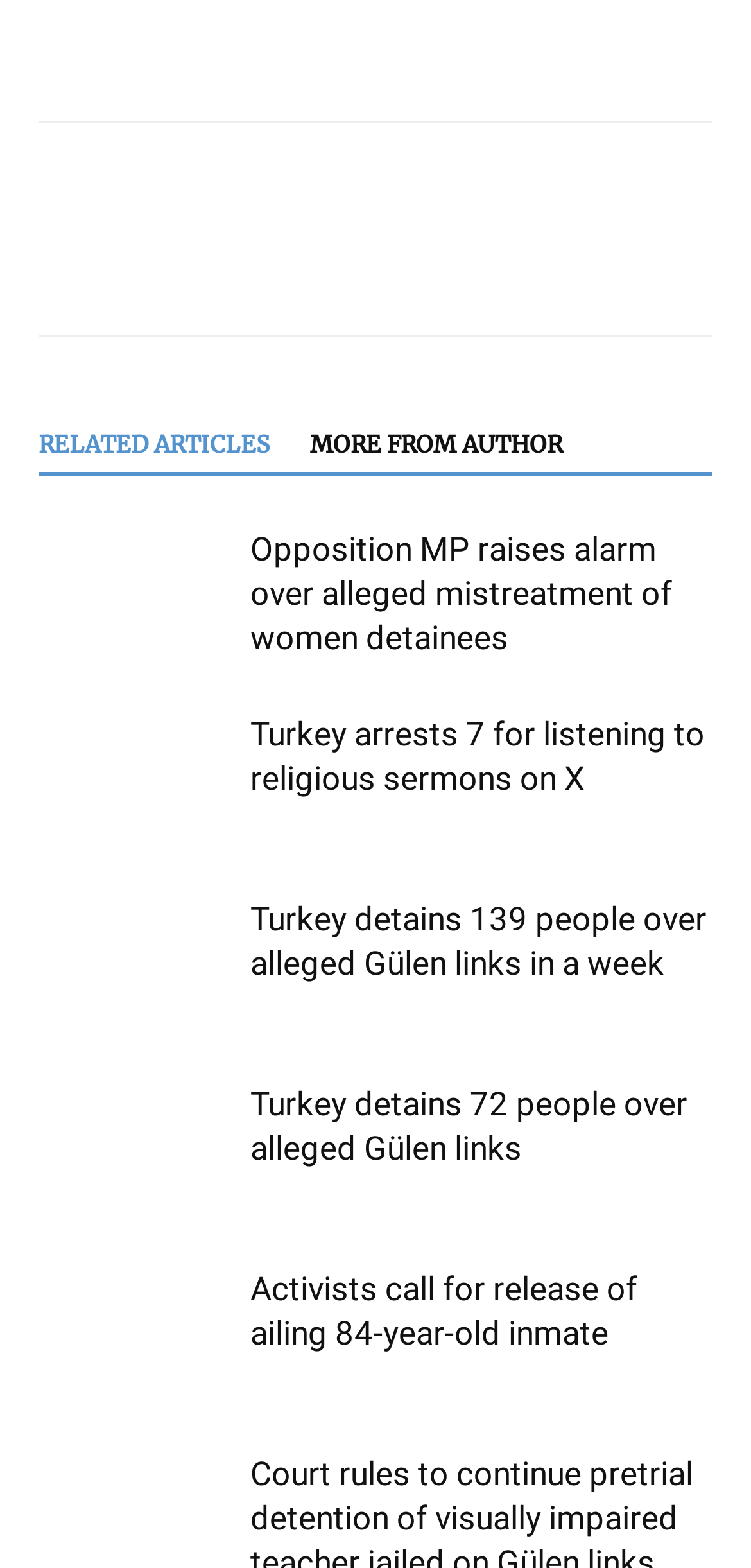Please identify the bounding box coordinates of the clickable area that will fulfill the following instruction: "View Turkey arrests 7 for listening to religious sermons on X". The coordinates should be in the format of four float numbers between 0 and 1, i.e., [left, top, right, bottom].

[0.051, 0.455, 0.308, 0.539]